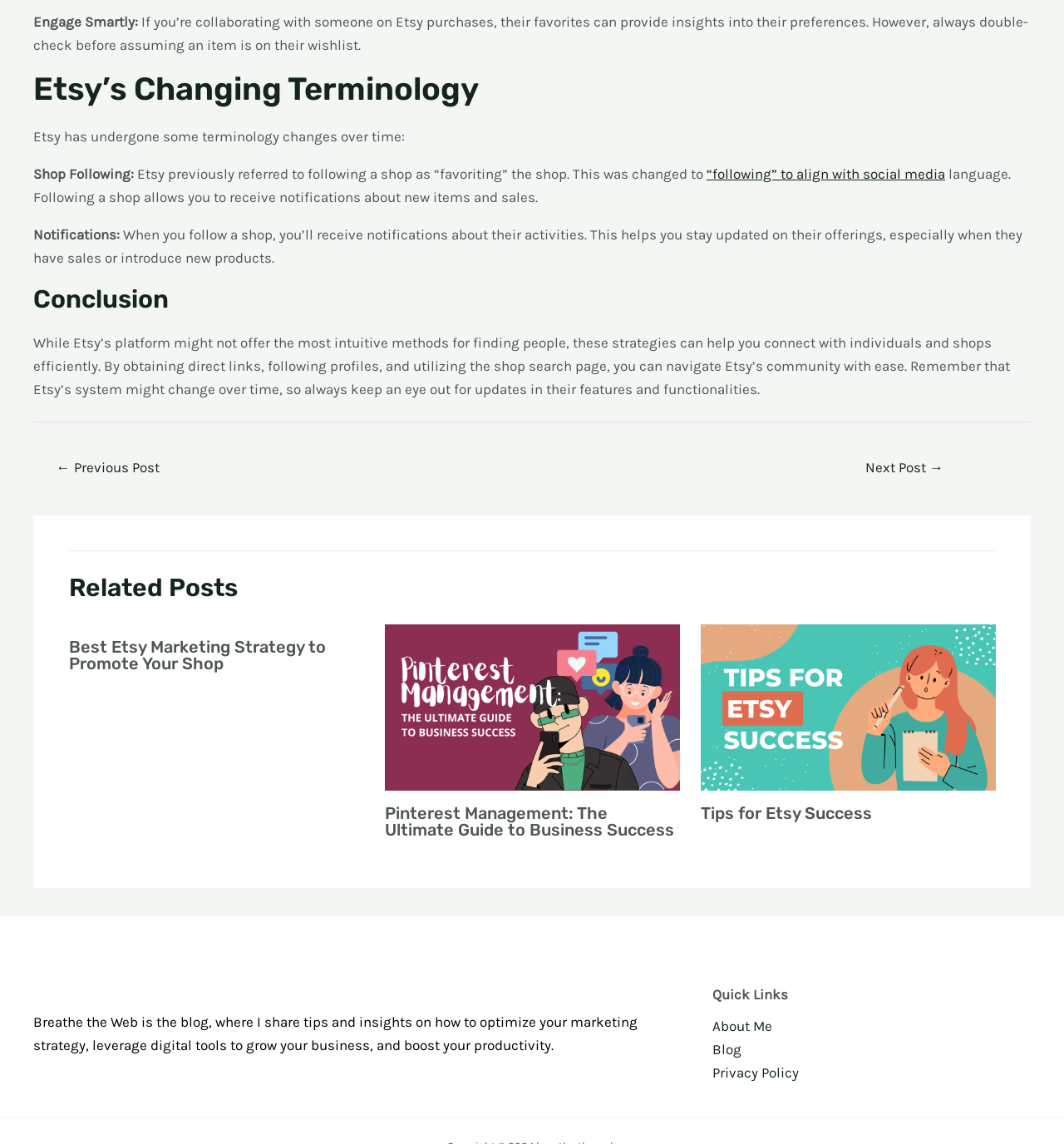What is the purpose of the 'Related Posts' section?
Look at the image and provide a detailed response to the question.

The 'Related Posts' section appears to show related articles or blog posts, as it contains links to other articles with headings such as 'Best Etsy Marketing Strategy to Promote Your Shop' and 'Tips for Etsy Success'.